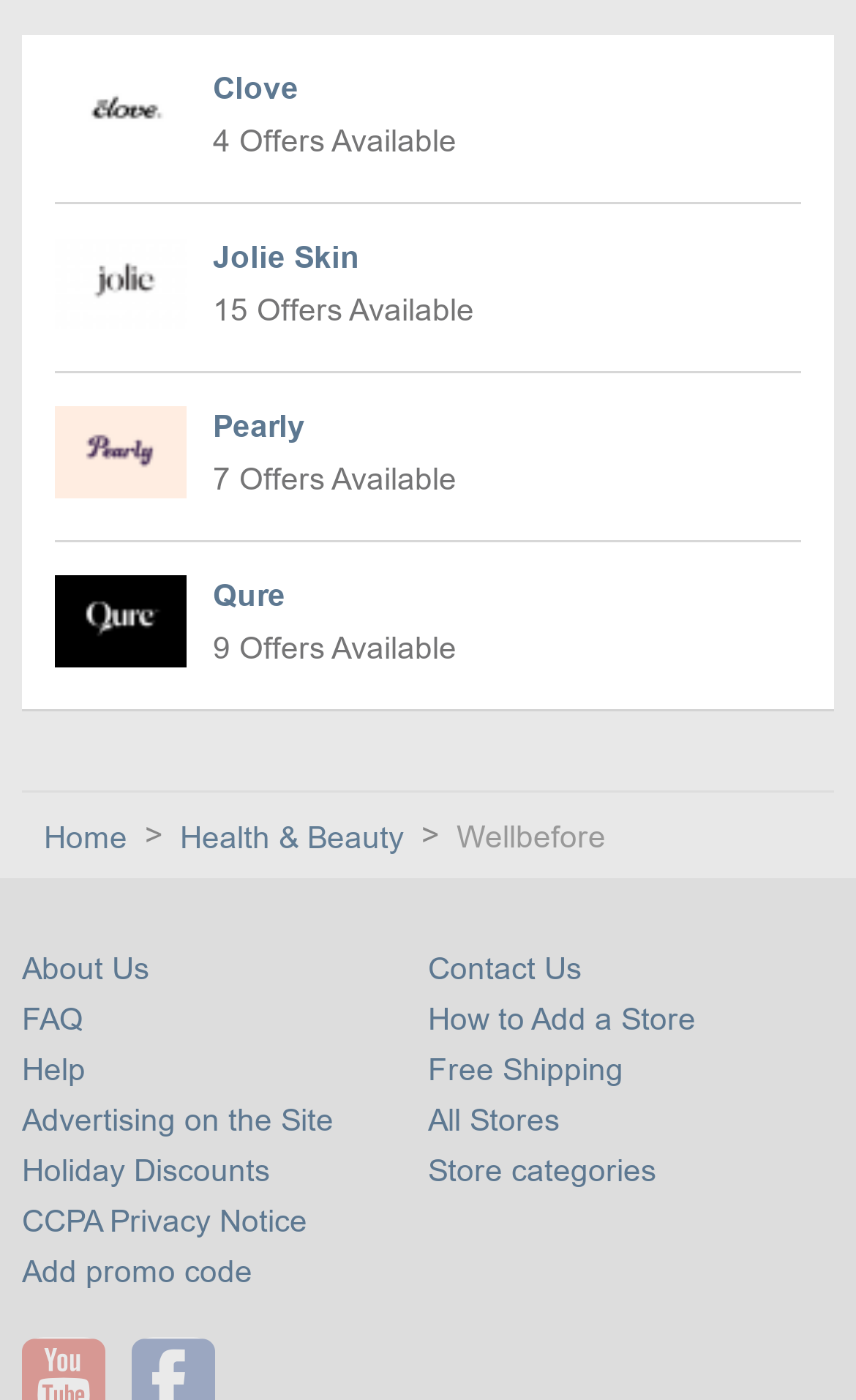Refer to the image and answer the question with as much detail as possible: What is the category of the link 'Jolie Skin coupons'?

The answer can be inferred by looking at the link 'Health & Beauty' which is a category link, and the link 'Jolie Skin coupons' is likely to be a subcategory under Health & Beauty.